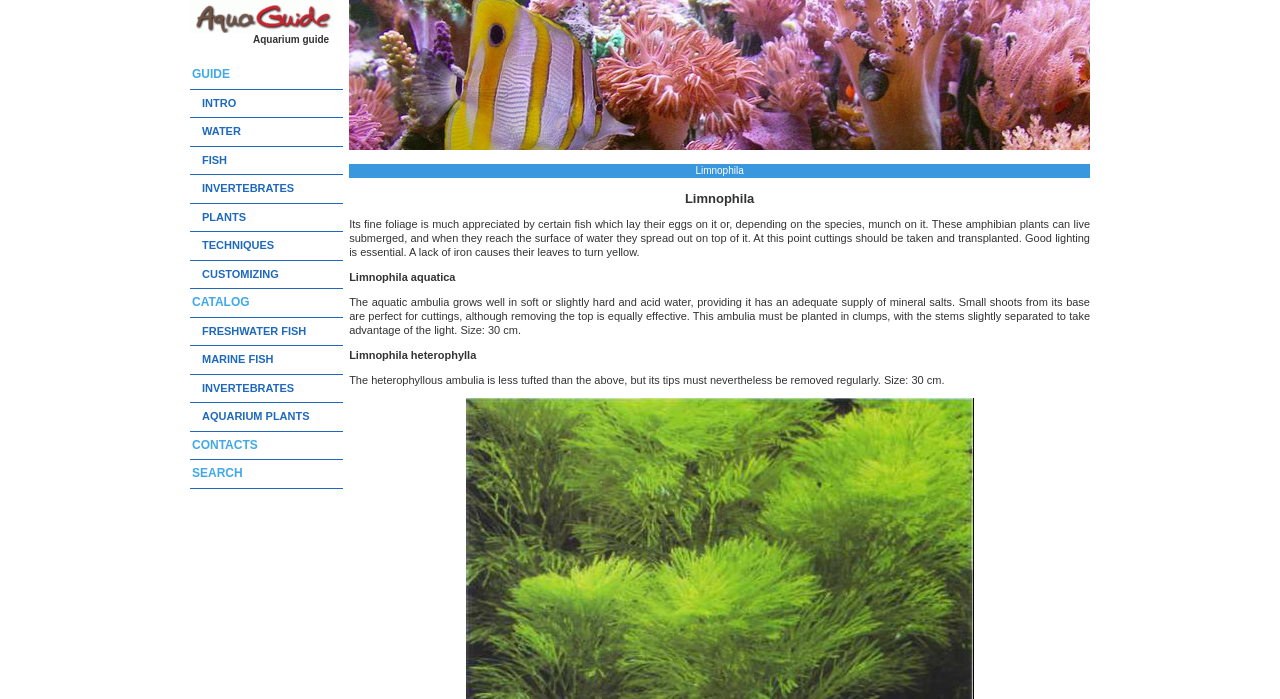Predict the bounding box coordinates for the UI element described as: "MARINE FISH". The coordinates should be four float numbers between 0 and 1, presented as [left, top, right, bottom].

[0.15, 0.505, 0.214, 0.522]